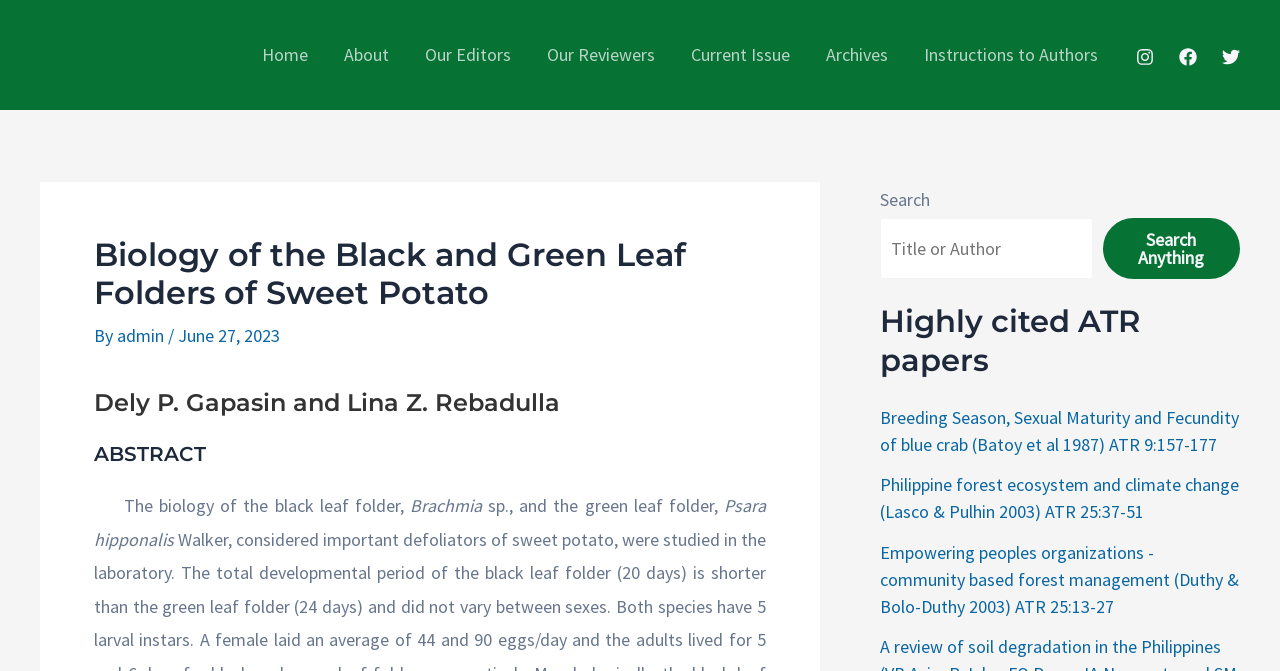How many social media links are there?
Answer the question with as much detail as possible.

I counted the number of social media links by looking at the navigation section at the top of the webpage, where I found links to Instagram, Facebook, and Twitter.